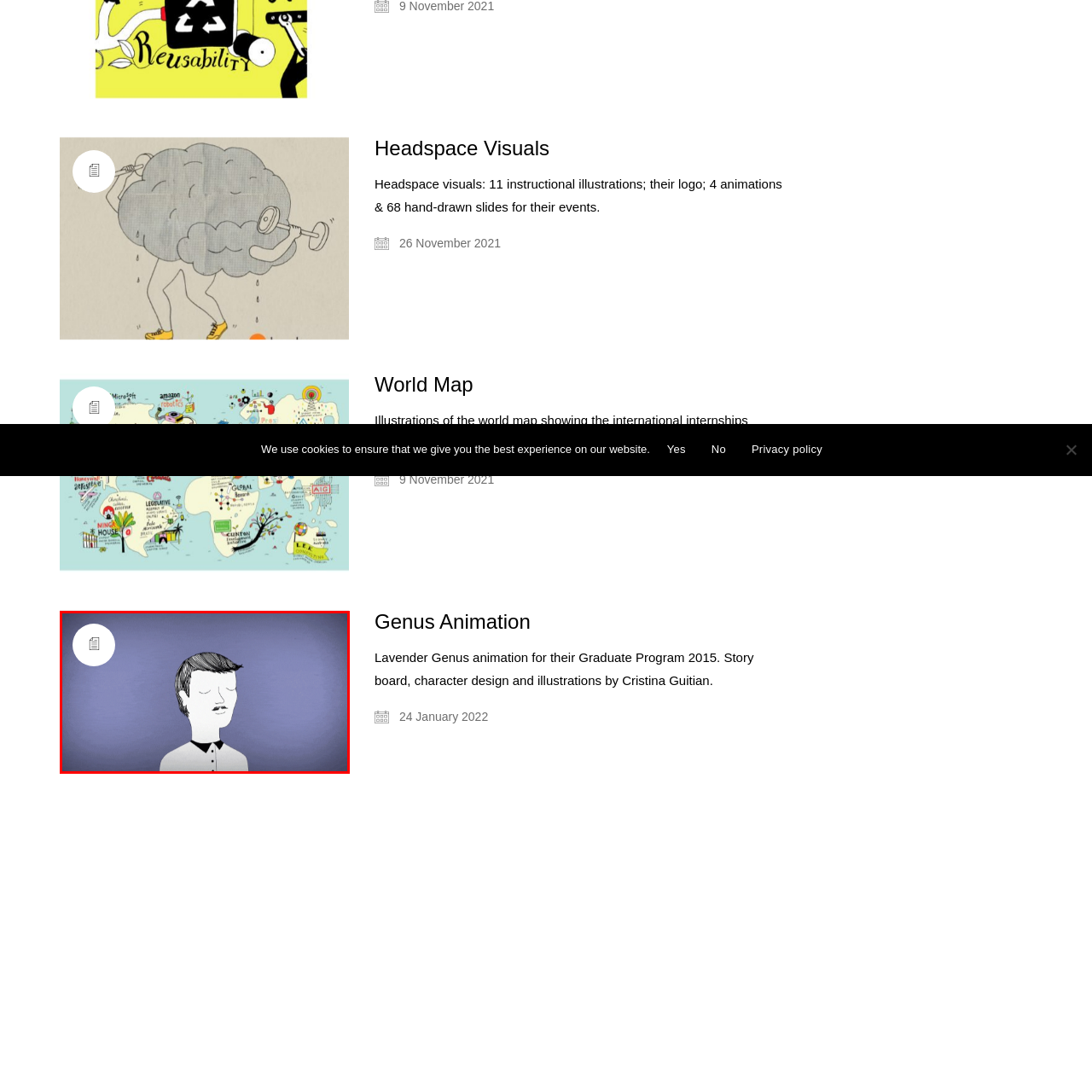Elaborate on the visual details of the image contained within the red boundary.

The image depicts a stylized, illustrated character with closed eyes, conveying a sense of tranquility and introspection. The character, featuring a light-skinned complexion and short, neatly styled hair, is dressed in a collarless shirt, adding to the simplicity of the design. The background is a calm shade of purple, enhancing the serene vibe of the illustration. This image is part of the "Genus Animation," created as part of the Lavender Genus project for a Graduate Program in 2015. The artwork focuses on themes of contemplation and mindfulness, aligning with the overall artistic vision of the illustrator, Cristina Guitian, known for her imaginative and surreal murals and illustrations.